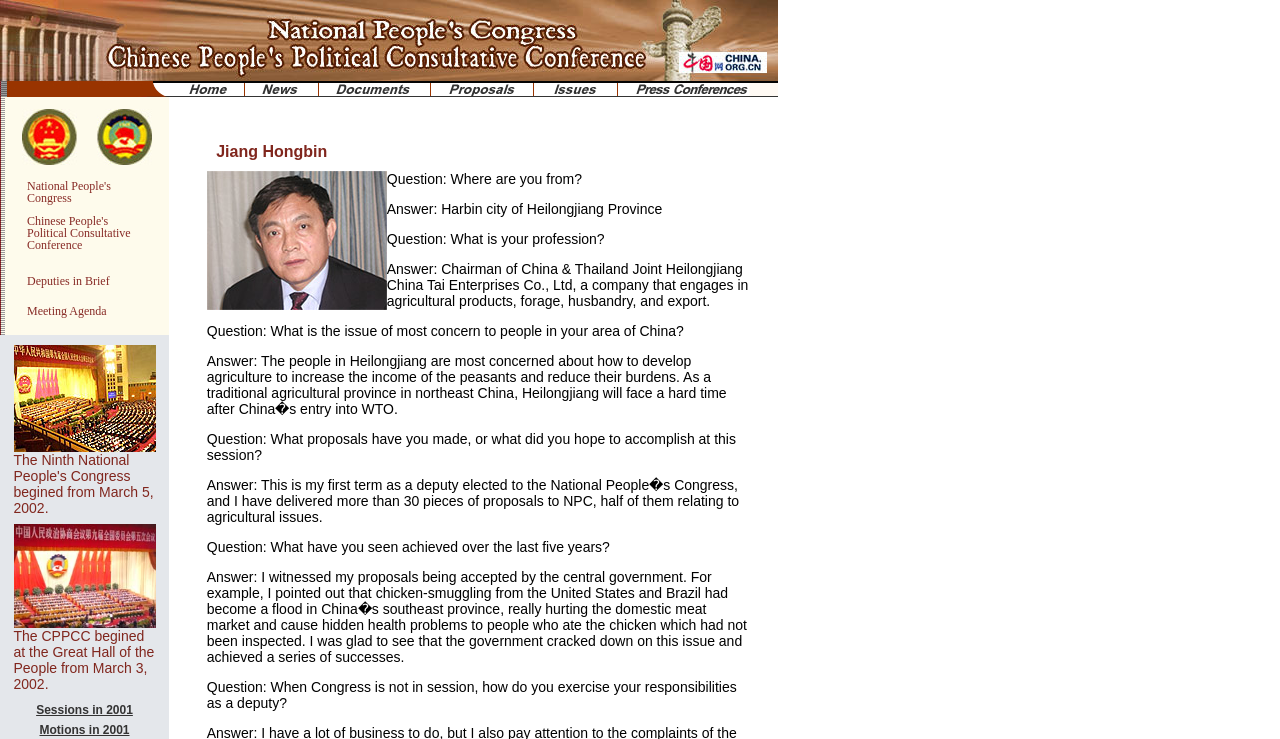Identify the bounding box for the described UI element. Provide the coordinates in (top-left x, top-left y, bottom-right x, bottom-right y) format with values ranging from 0 to 1: Deputies in Brief

[0.021, 0.371, 0.086, 0.39]